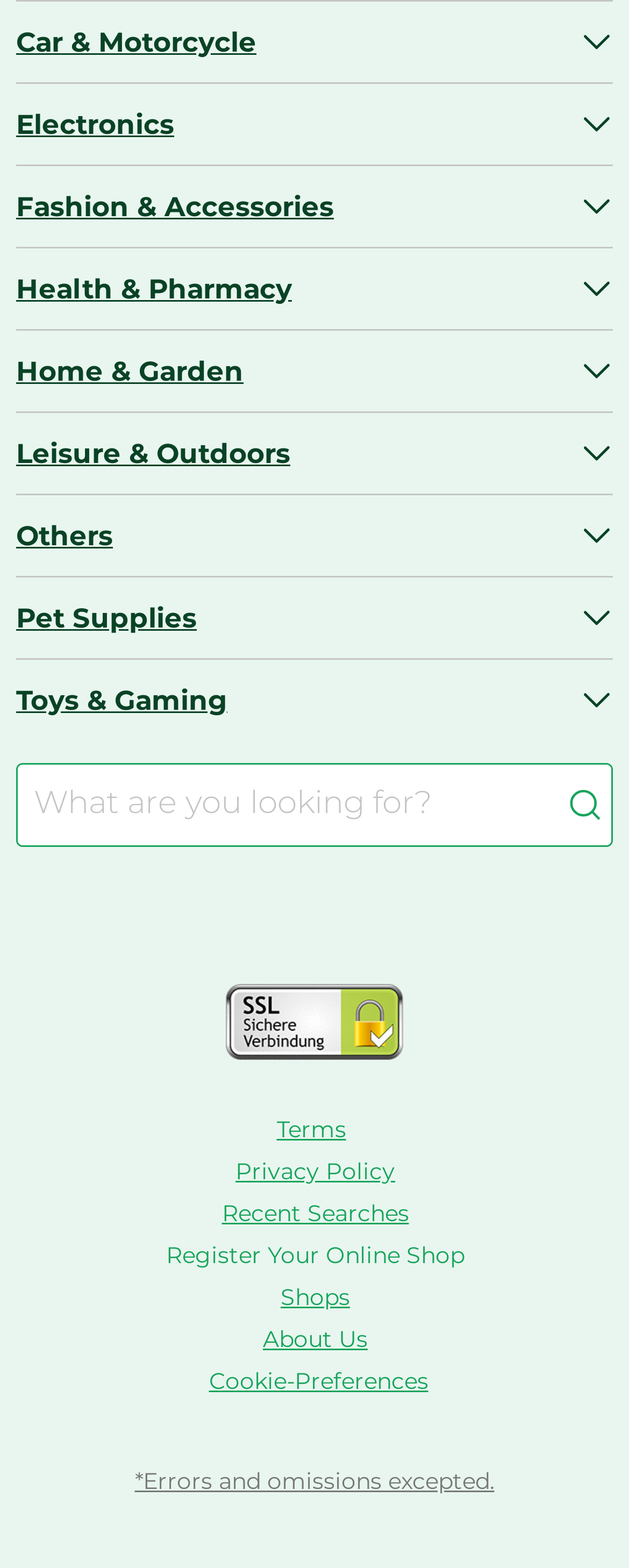Pinpoint the bounding box coordinates of the element you need to click to execute the following instruction: "Go to Shops". The bounding box should be represented by four float numbers between 0 and 1, in the format [left, top, right, bottom].

[0.446, 0.817, 0.556, 0.836]